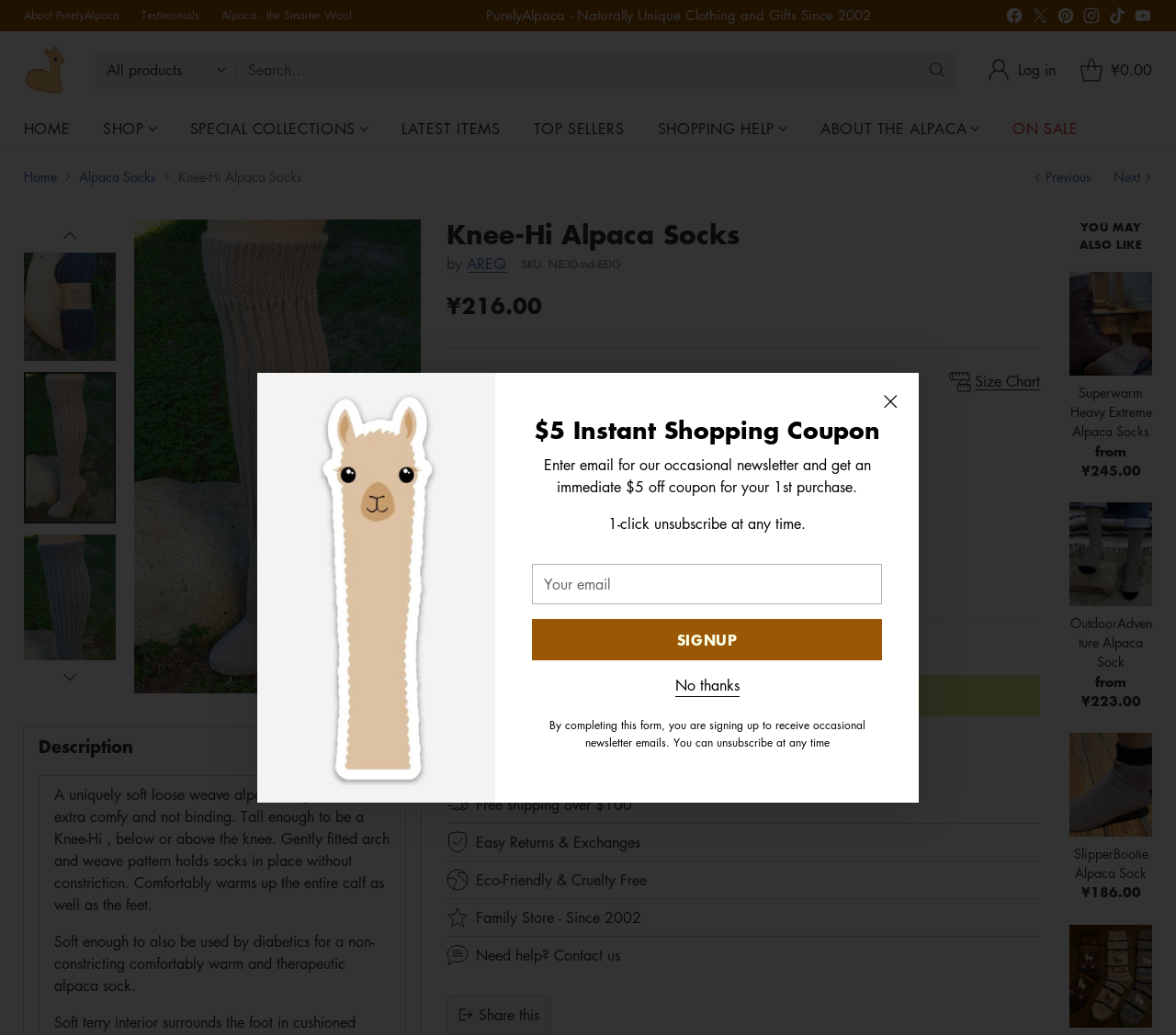Please find the bounding box coordinates for the clickable element needed to perform this instruction: "View product description".

[0.032, 0.713, 0.345, 0.731]